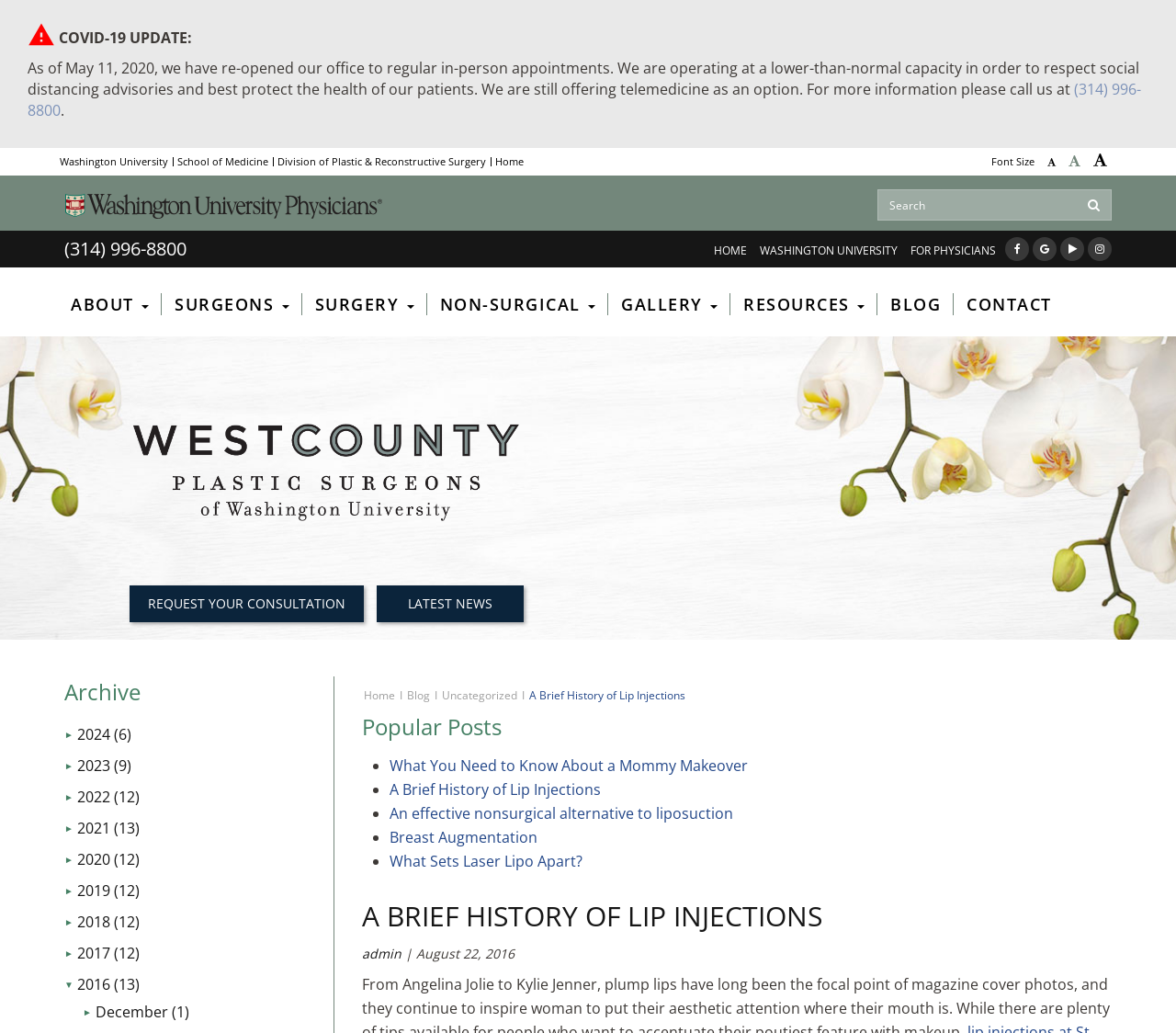Find the bounding box coordinates of the clickable element required to execute the following instruction: "Follow us on social media". Provide the coordinates as four float numbers between 0 and 1, i.e., [left, top, right, bottom].

None